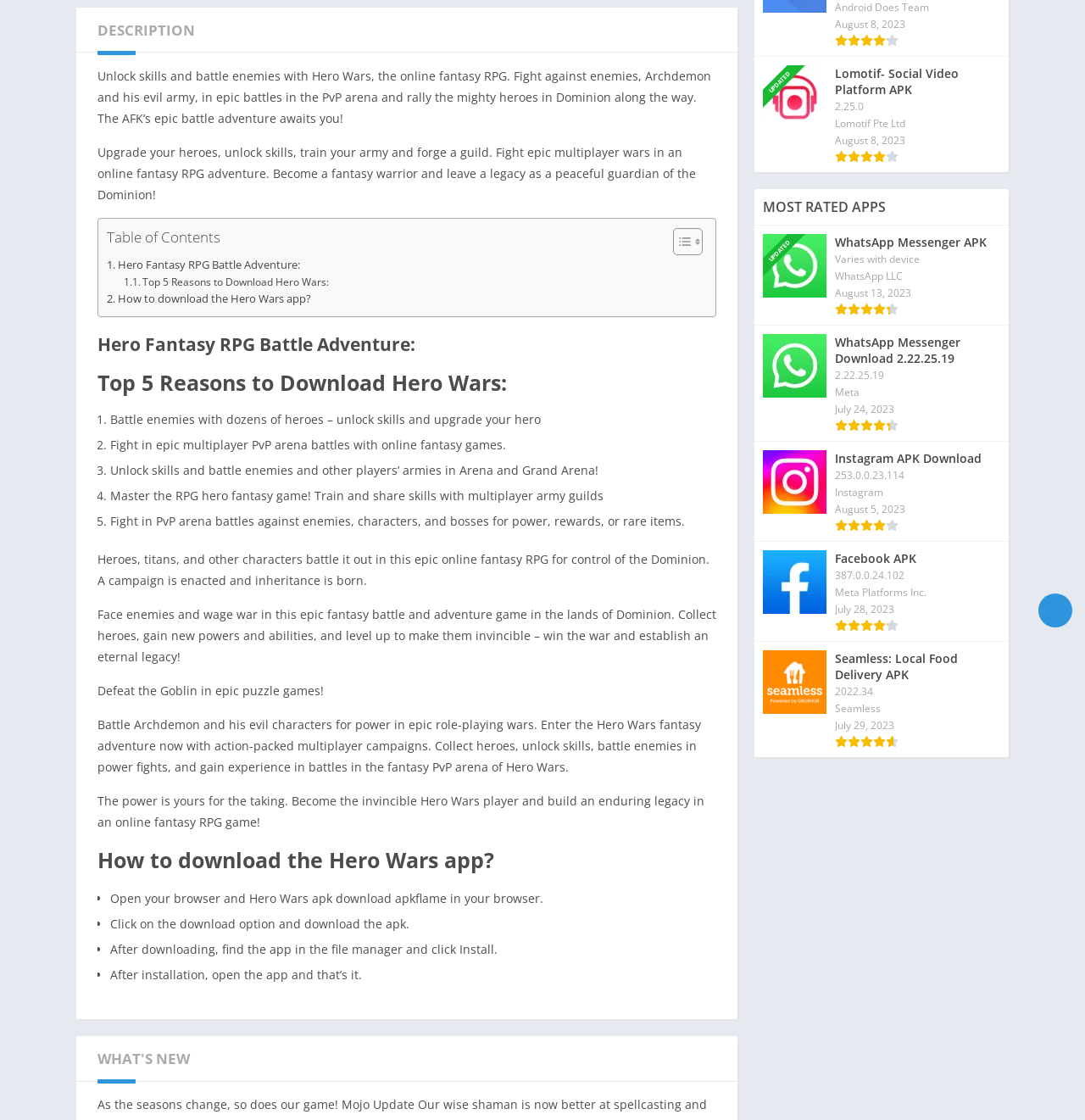Show the bounding box coordinates for the HTML element described as: "Toggle".

[0.609, 0.203, 0.644, 0.228]